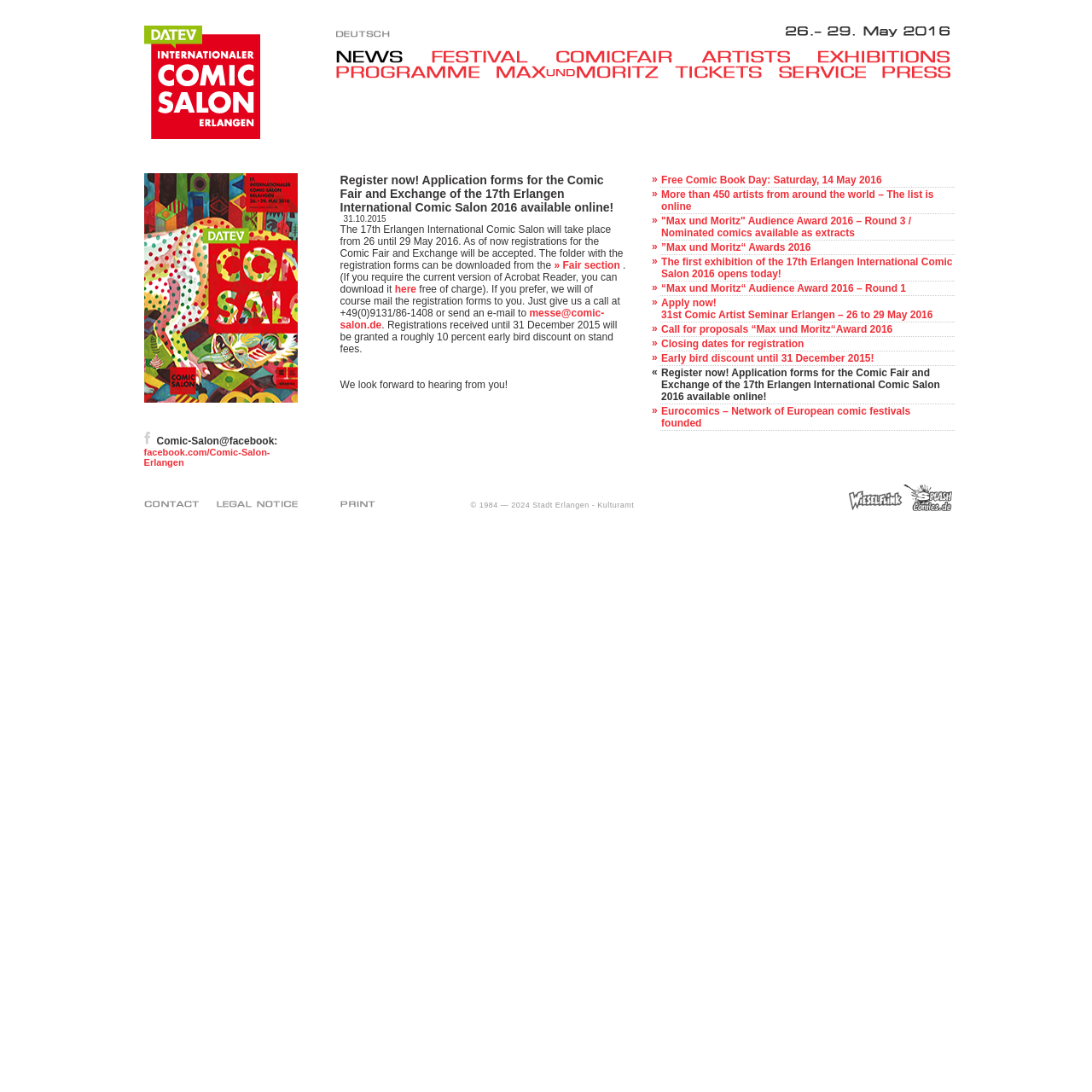Determine the bounding box coordinates (top-left x, top-left y, bottom-right x, bottom-right y) of the UI element described in the following text: messe@comic-salon.de

[0.311, 0.281, 0.553, 0.303]